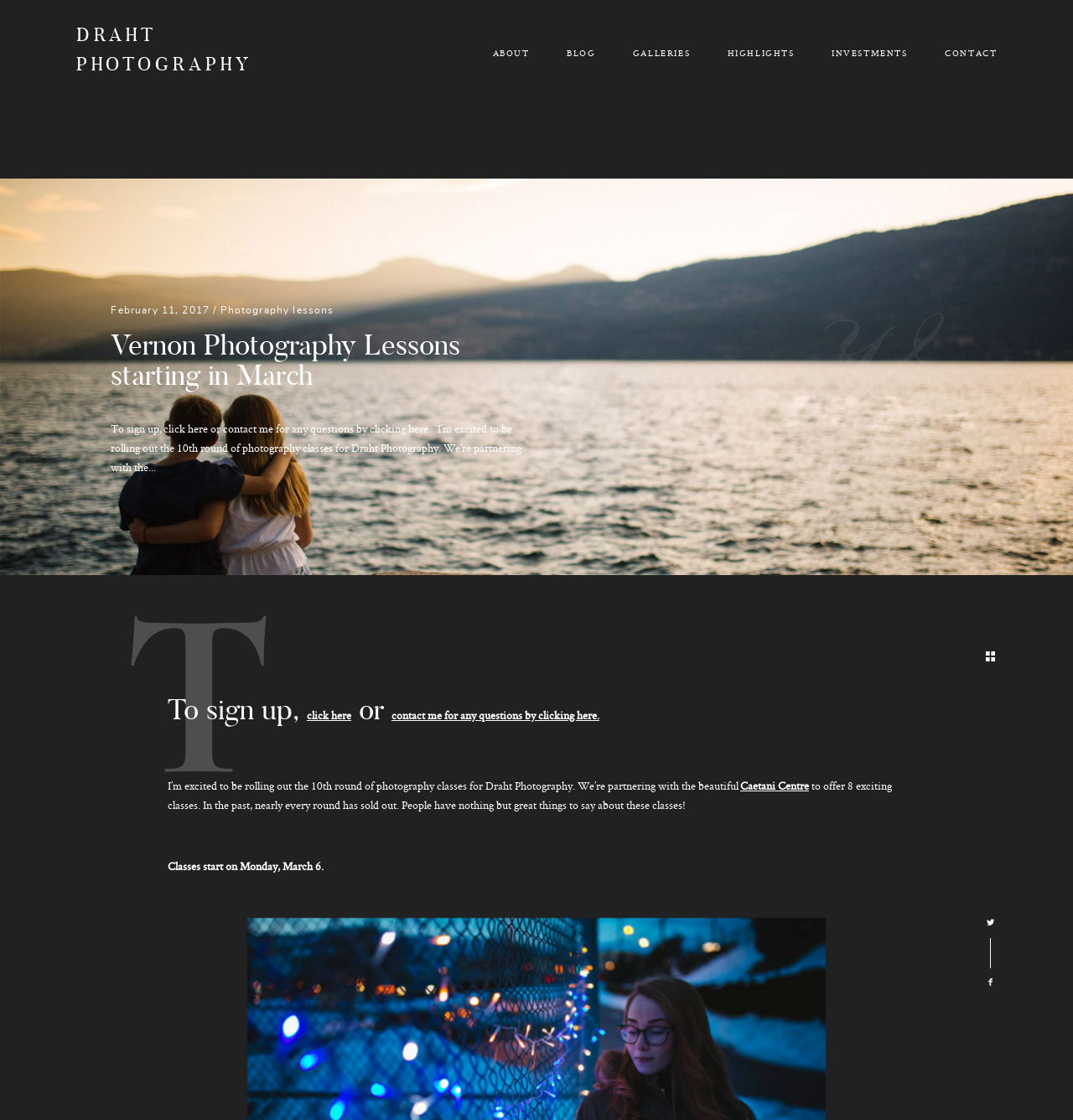Locate the bounding box coordinates of the element I should click to achieve the following instruction: "Click on click here to sign up".

[0.286, 0.632, 0.327, 0.645]